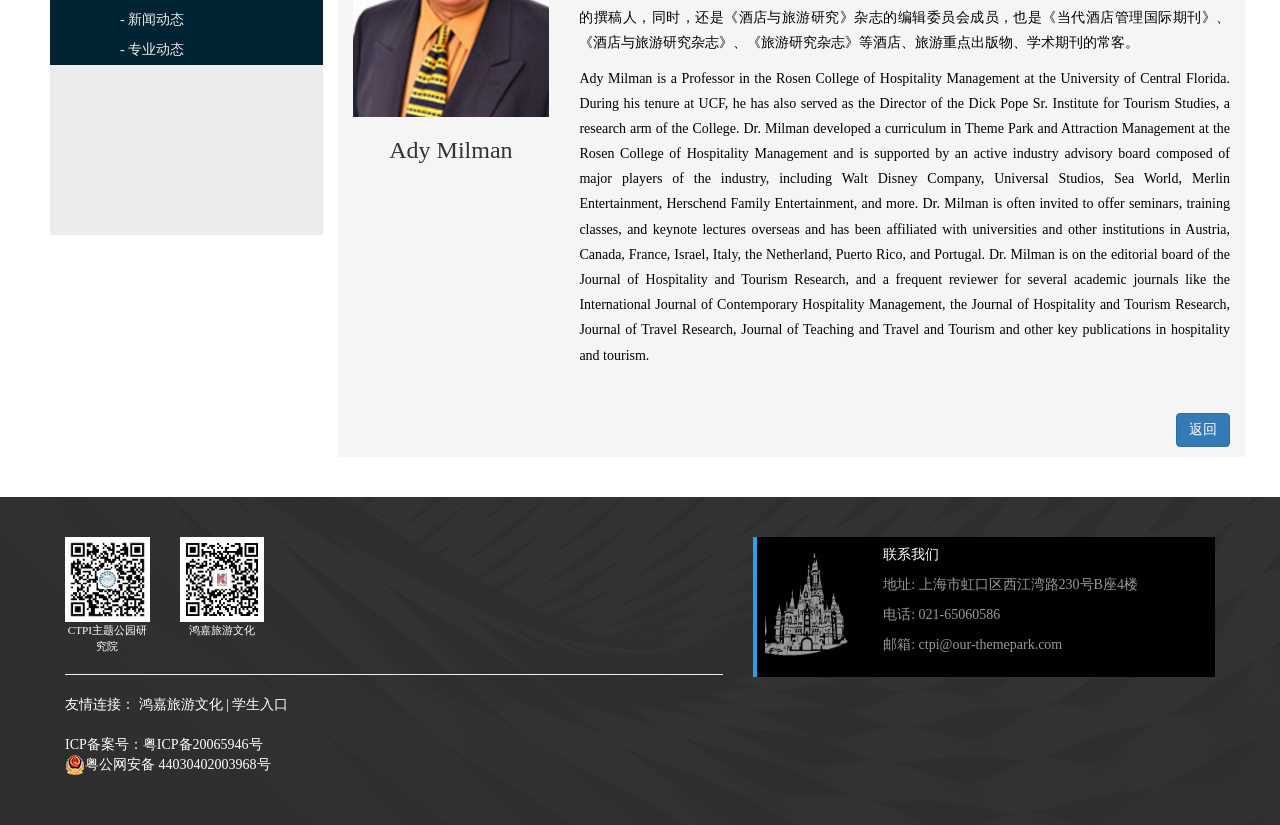Identify the bounding box for the described UI element. Provide the coordinates in (top-left x, top-left y, bottom-right x, bottom-right y) format with values ranging from 0 to 1: - 新闻动态

[0.055, 0.006, 0.252, 0.042]